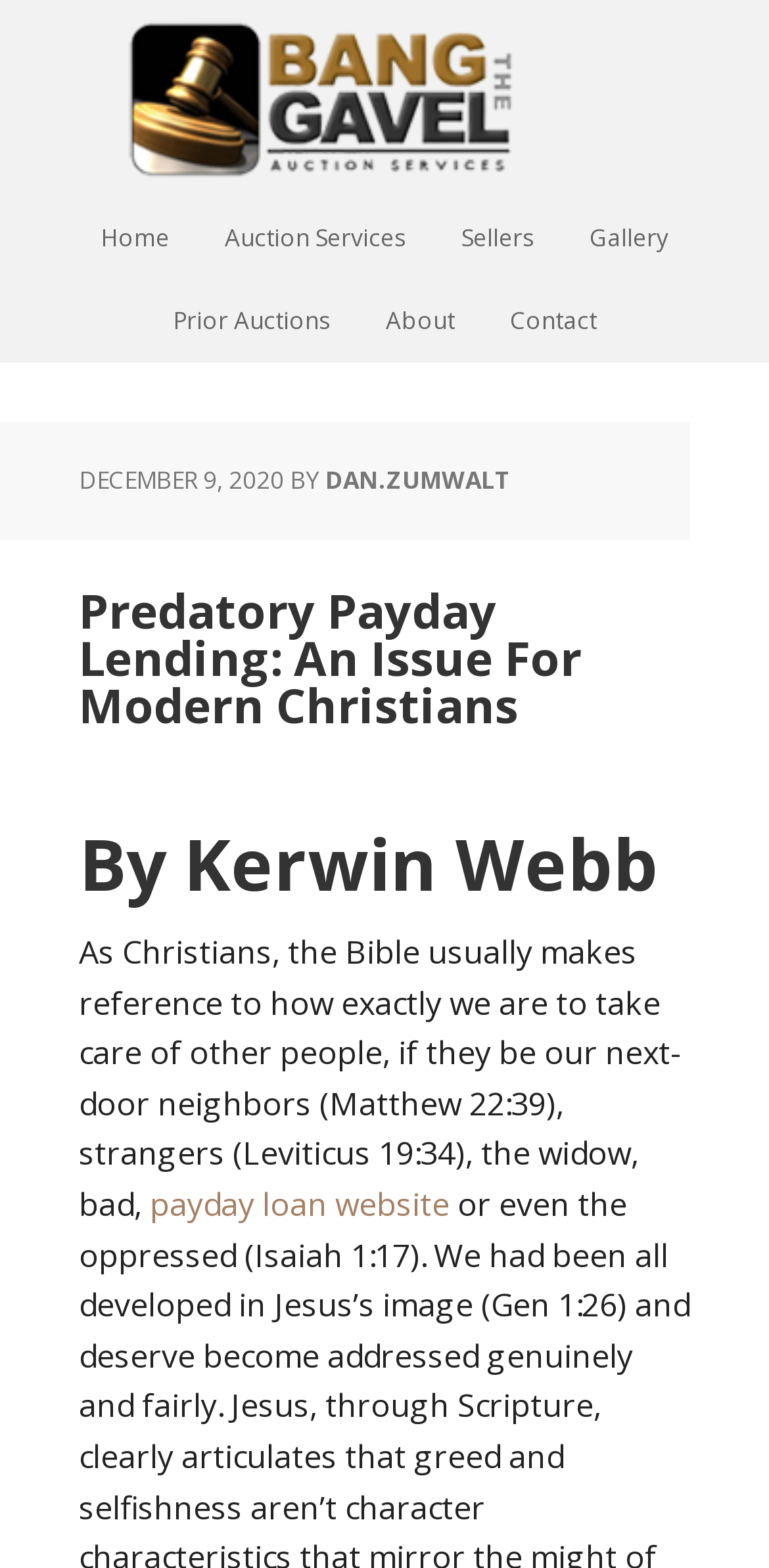Find the bounding box coordinates of the clickable region needed to perform the following instruction: "check Prior Auctions". The coordinates should be provided as four float numbers between 0 and 1, i.e., [left, top, right, bottom].

[0.194, 0.178, 0.46, 0.231]